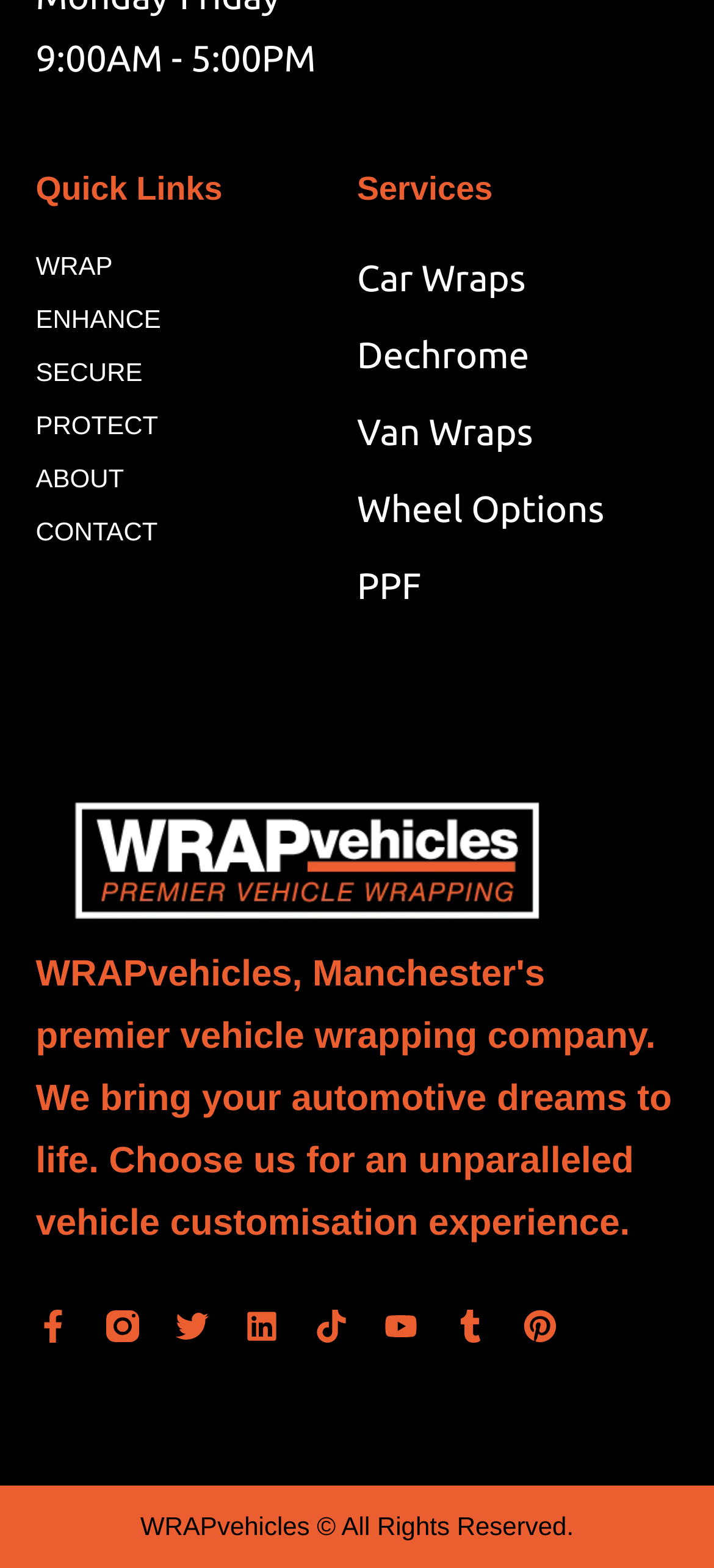How many social media links are there?
We need a detailed and exhaustive answer to the question. Please elaborate.

I counted the number of social media links at the bottom of the webpage, which are Facebook, Twitter, Linkedin, Tiktok, Youtube, Tumblr, Pinterest, and found that there are 8 in total.